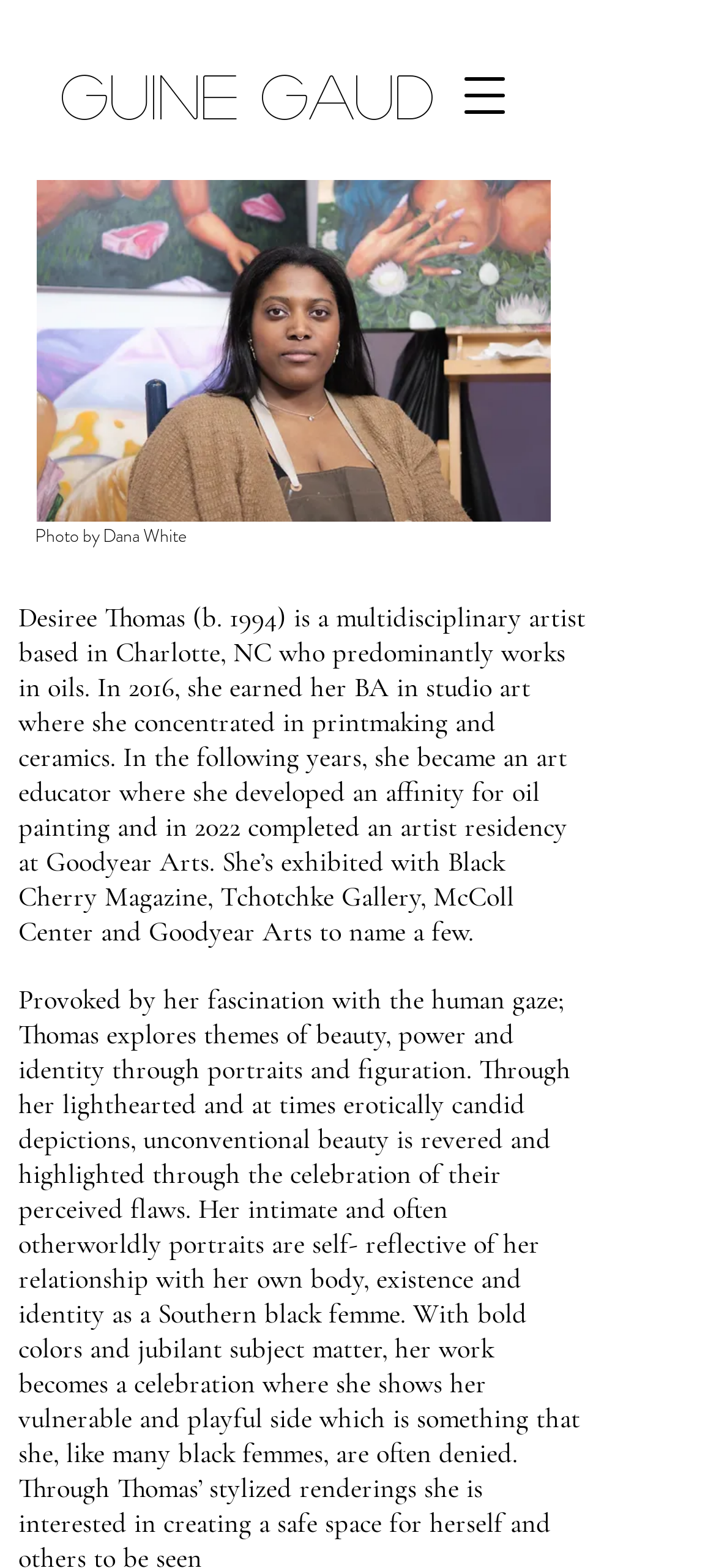What is the year the artist earned their BA in studio art?
Using the image, elaborate on the answer with as much detail as possible.

The text description mentions that the artist 'earned her BA in studio art where she concentrated in printmaking and ceramics' in 2016, which is the year the artist completed their undergraduate degree.